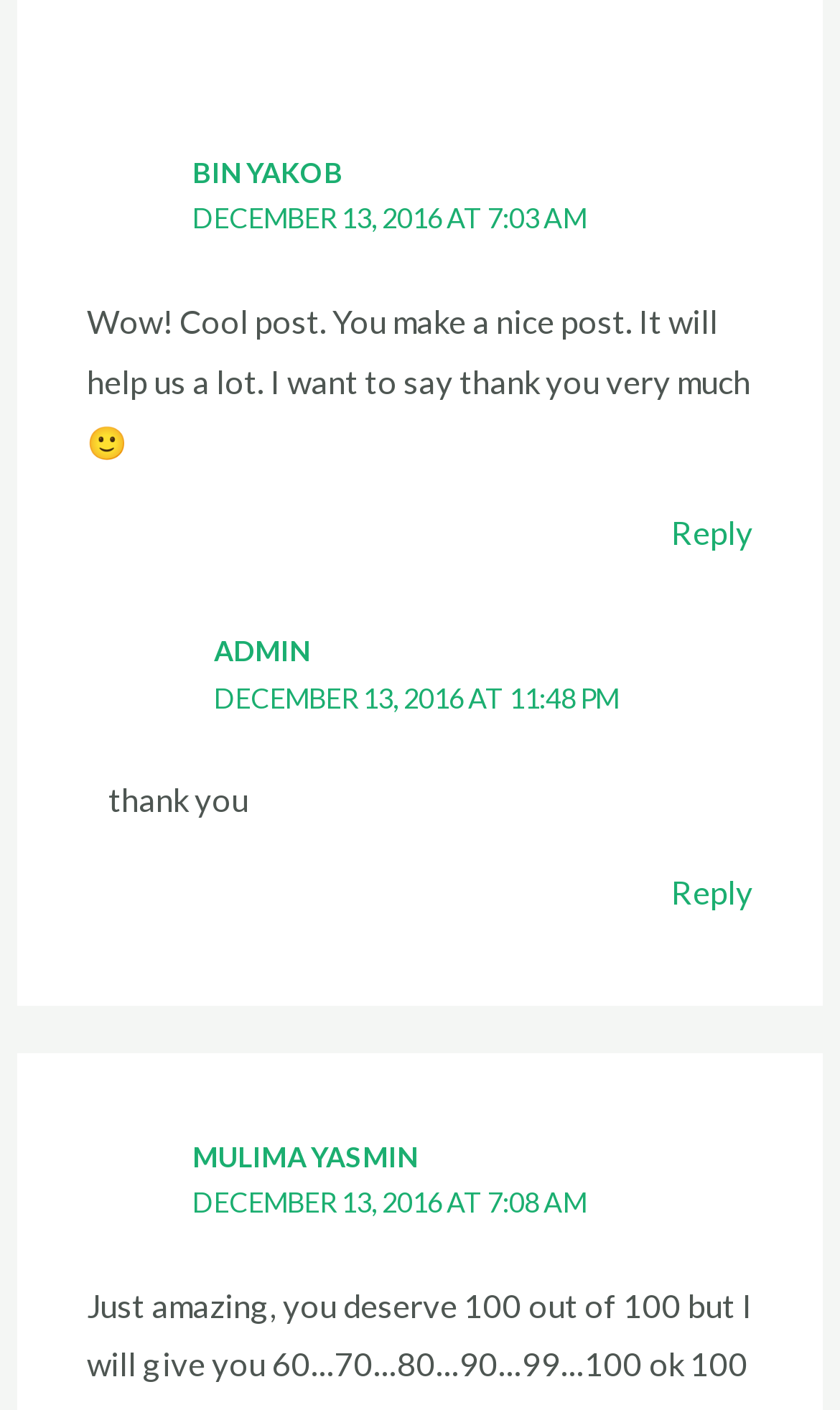Use one word or a short phrase to answer the question provided: 
Who is the first commenter?

Bin Yakob